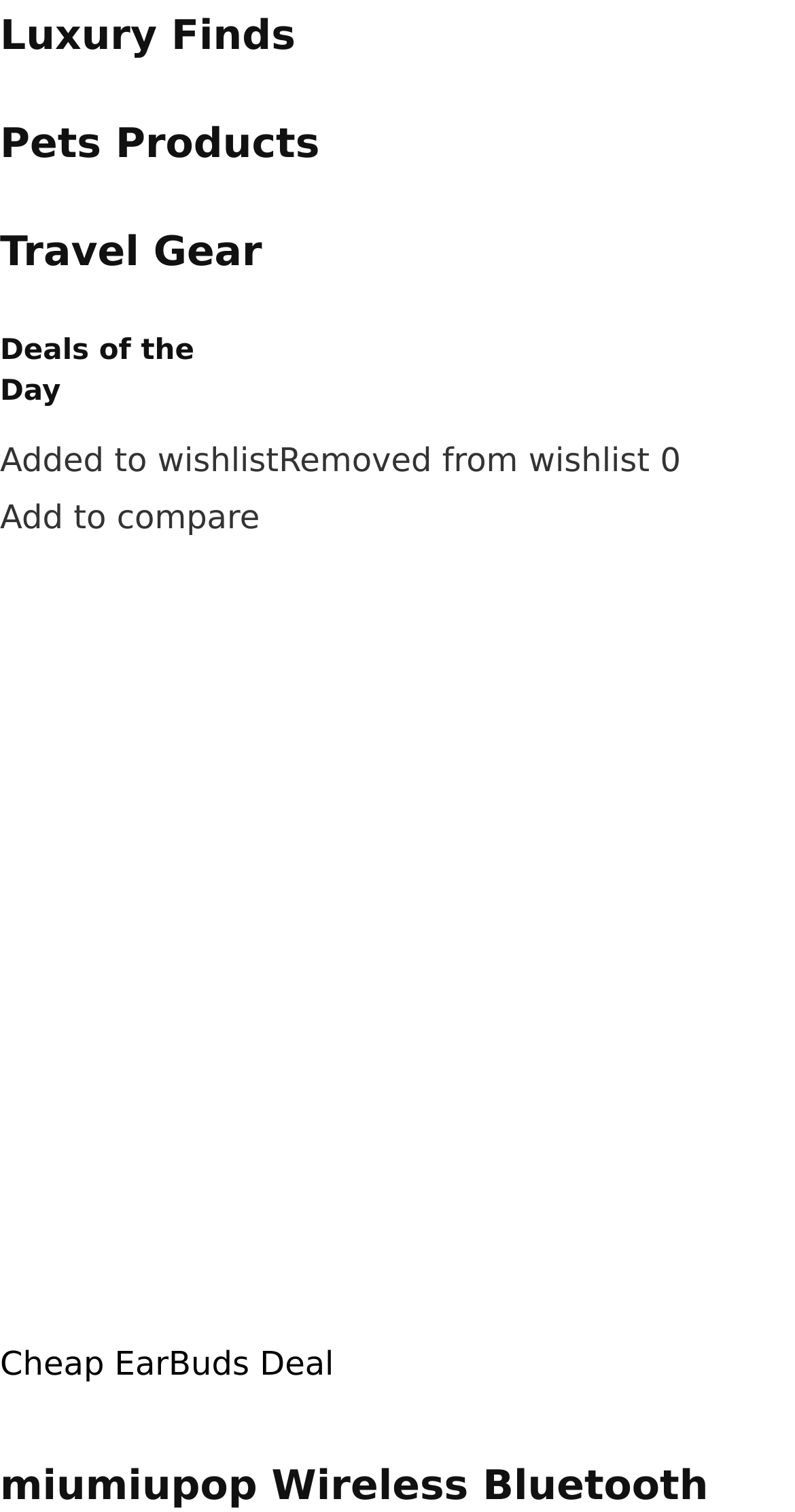How many links are under 'Deals of the Day'?
From the screenshot, supply a one-word or short-phrase answer.

2